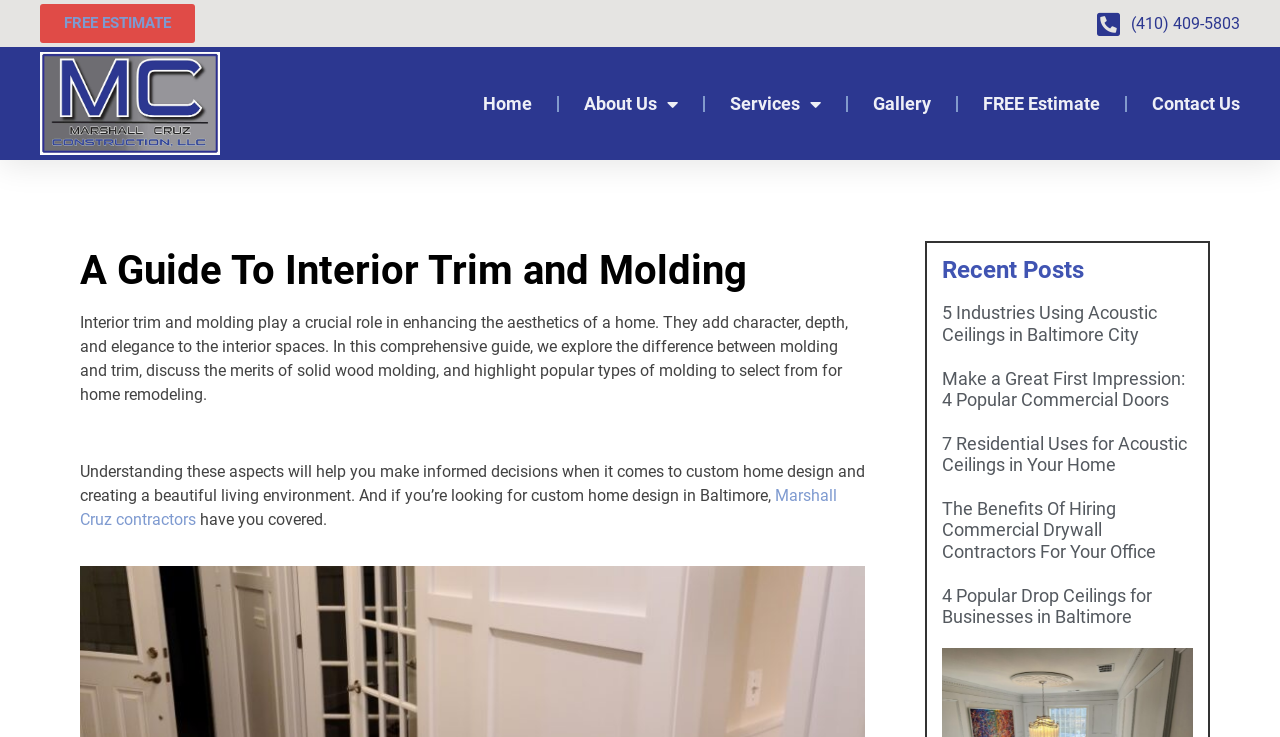What is the topic of the first recent post?
We need a detailed and meticulous answer to the question.

I read the heading of the first article element which says '5 Industries Using Acoustic Ceilings in Baltimore City' and found that the topic is about acoustic ceilings.